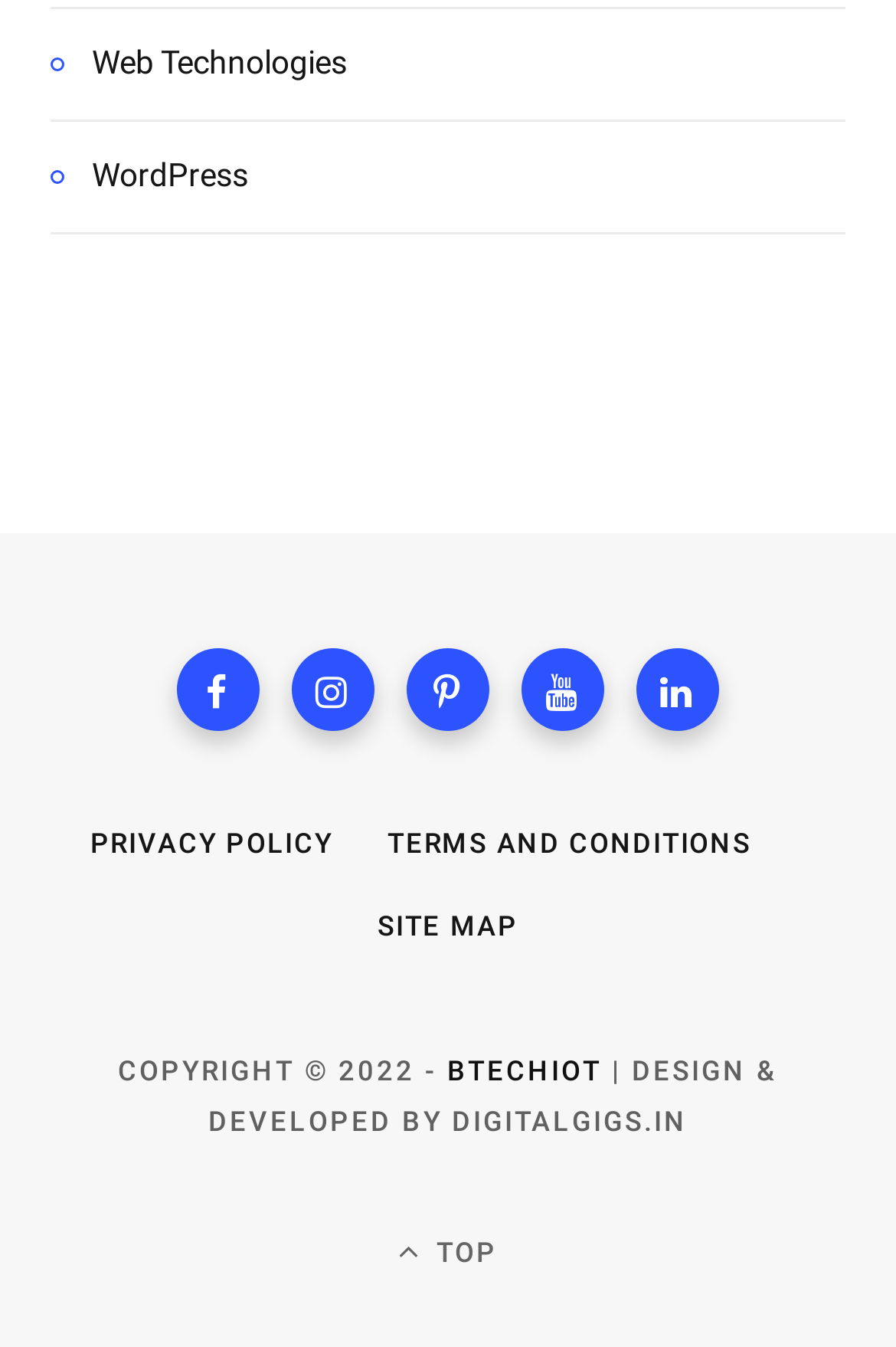What is the copyright year?
Could you answer the question in a detailed manner, providing as much information as possible?

I found the StaticText element with the text 'COPYRIGHT © 2022 -' at coordinates [0.132, 0.524, 0.499, 0.548], which indicates the copyright year is 2022.